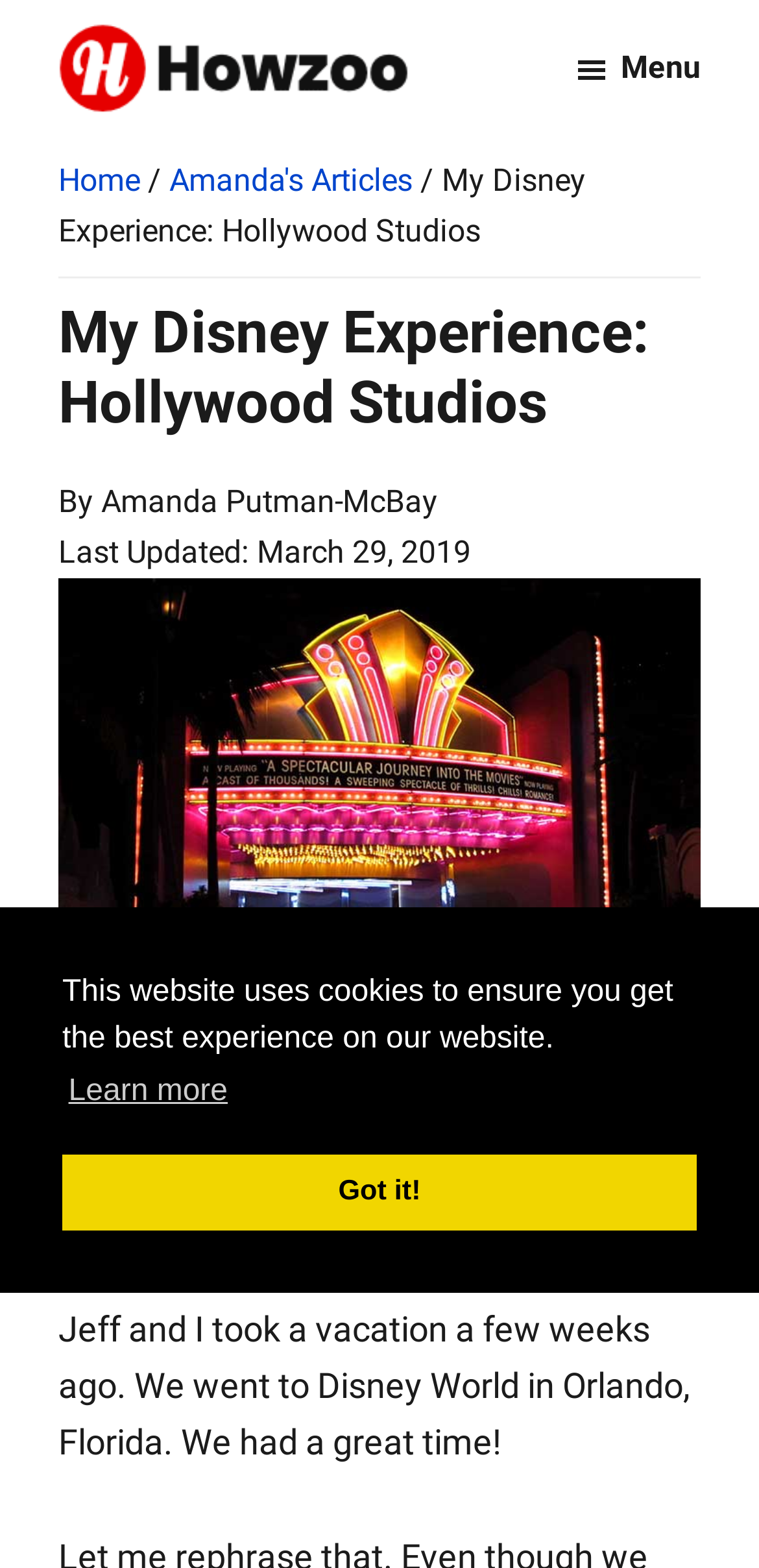Determine the bounding box coordinates of the element's region needed to click to follow the instruction: "Click the 'learn more about cookies' button". Provide these coordinates as four float numbers between 0 and 1, formatted as [left, top, right, bottom].

[0.082, 0.678, 0.308, 0.716]